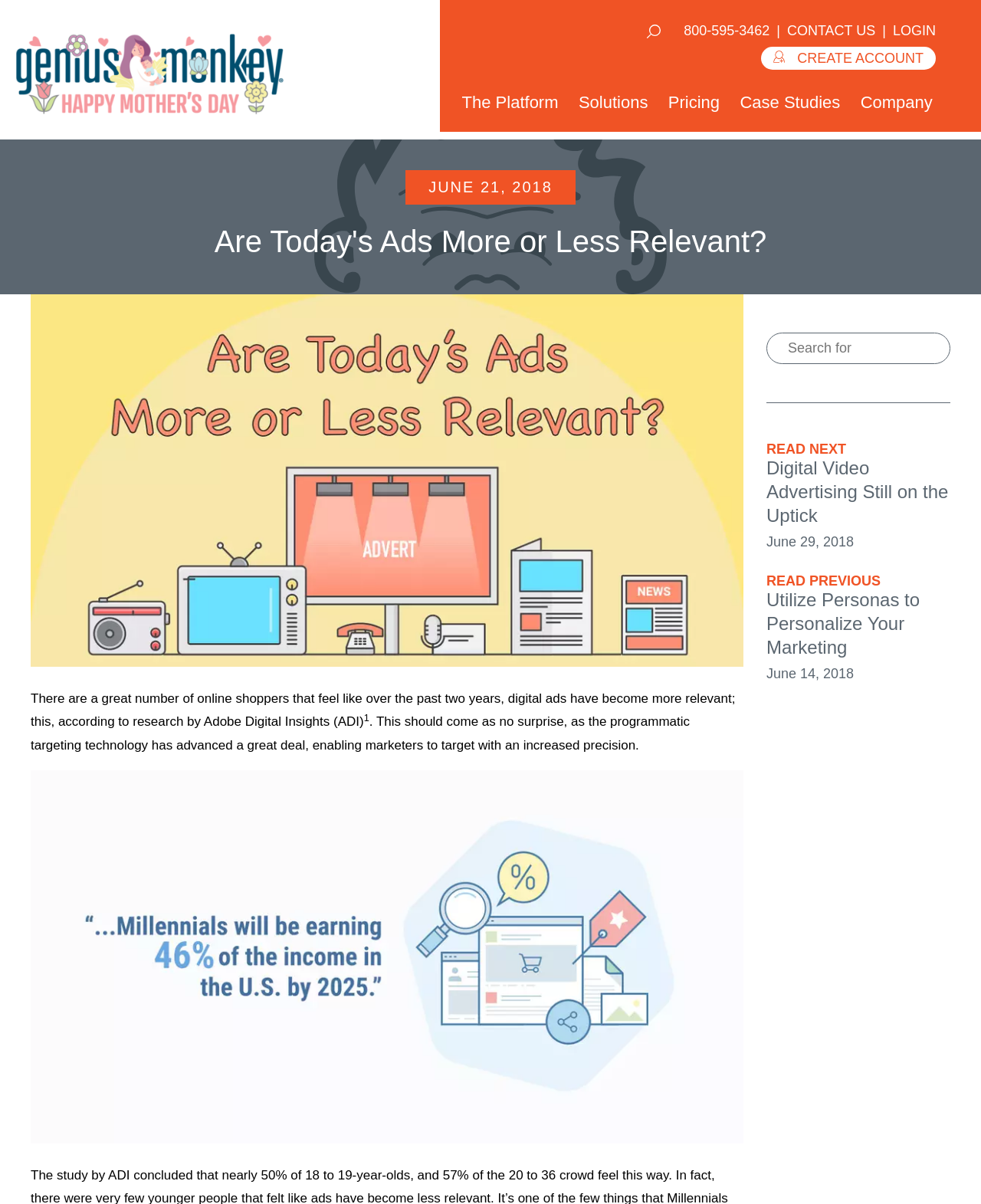Give a detailed explanation of the elements present on the webpage.

The webpage appears to be a blog or article page, with a title "Are Today's Ads More or Less Relevant?" at the top. Below the title, there is a navigation menu with links to "The Platform", "Solutions", "Pricing", "Case Studies", and "Company". 

To the right of the navigation menu, there is a search icon and a phone number "800-595-3462" with a "CONTACT US" link next to it. Further to the right, there are "LOGIN" and "CREATE ACCOUNT" links.

The main content of the page is an article with a heading that matches the title of the page. The article starts with a date "JUNE 21, 2018" and discusses the relevance of digital ads, citing research by Adobe Digital Insights. The text is divided into paragraphs, with a superscript notation in one of the paragraphs.

Below the article, there is a search box with a placeholder text "Search for". Next to the search box, there are links to read the next and previous articles, titled "Digital Video Advertising Still on the Uptick" and "Utilize Personas to Personalize Your Marketing", respectively, along with their corresponding dates.

At the top left corner of the page, there is a link to "Genius Monkey" with a corresponding image, and at the top right corner, there is a "CREATE ACCOUNT" link with a small image next to it.